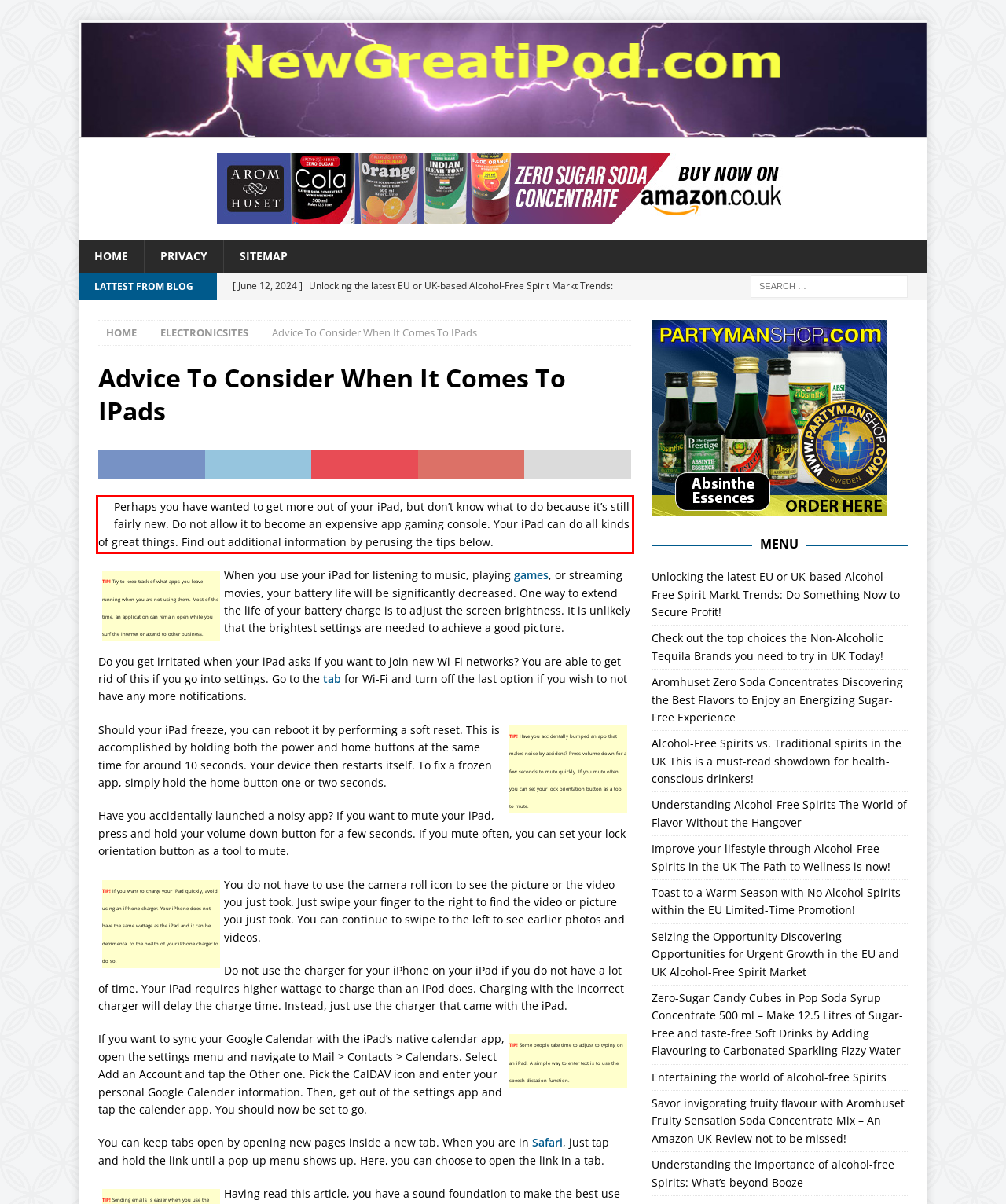You are provided with a webpage screenshot that includes a red rectangle bounding box. Extract the text content from within the bounding box using OCR.

Perhaps you have wanted to get more out of your iPad, but don’t know what to do because it’s still fairly new. Do not allow it to become an expensive app gaming console. Your iPad can do all kinds of great things. Find out additional information by perusing the tips below.